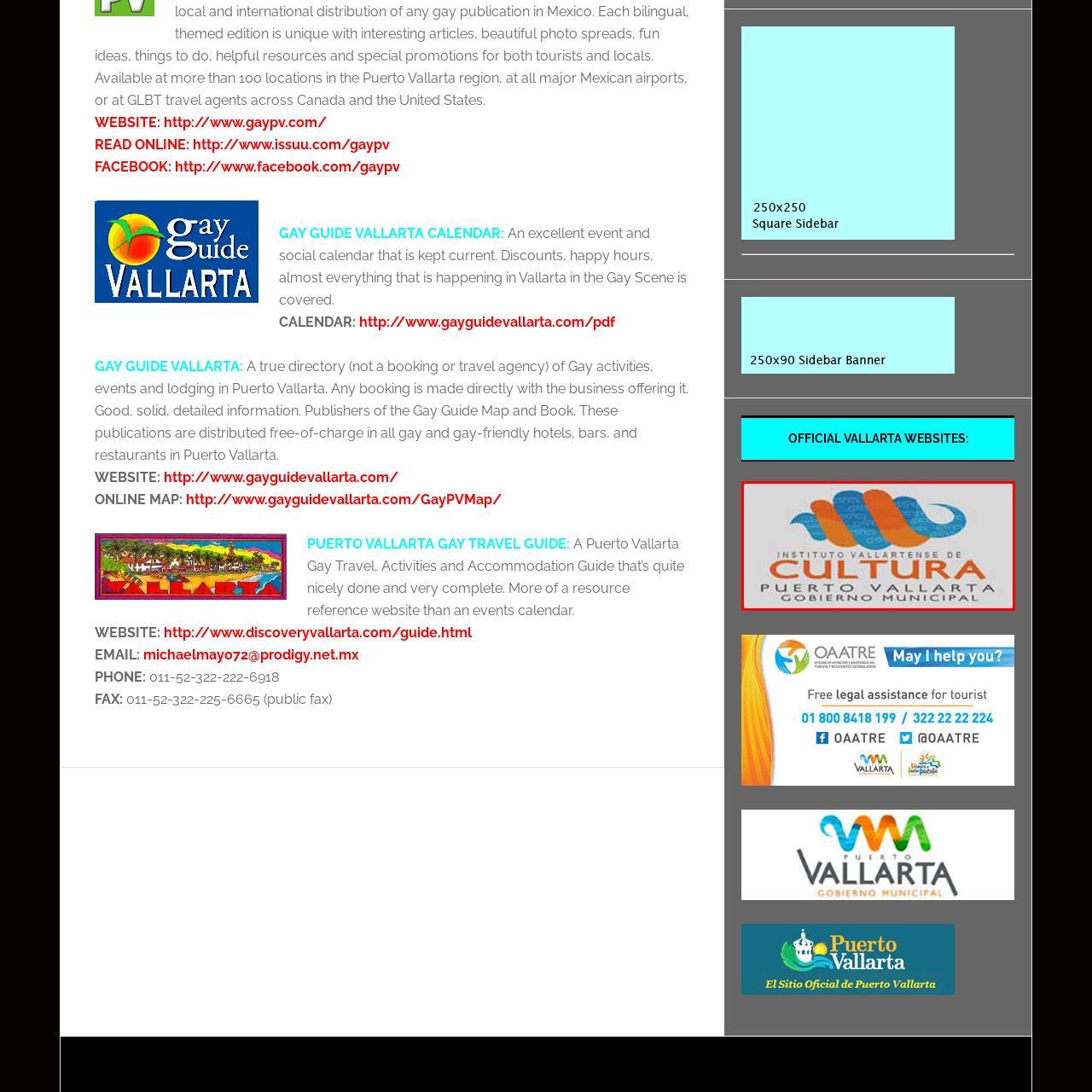Observe the image enclosed by the red rectangle, What is the location of the institute?
 Give a single word or phrase as your answer.

Puerto Vallarta